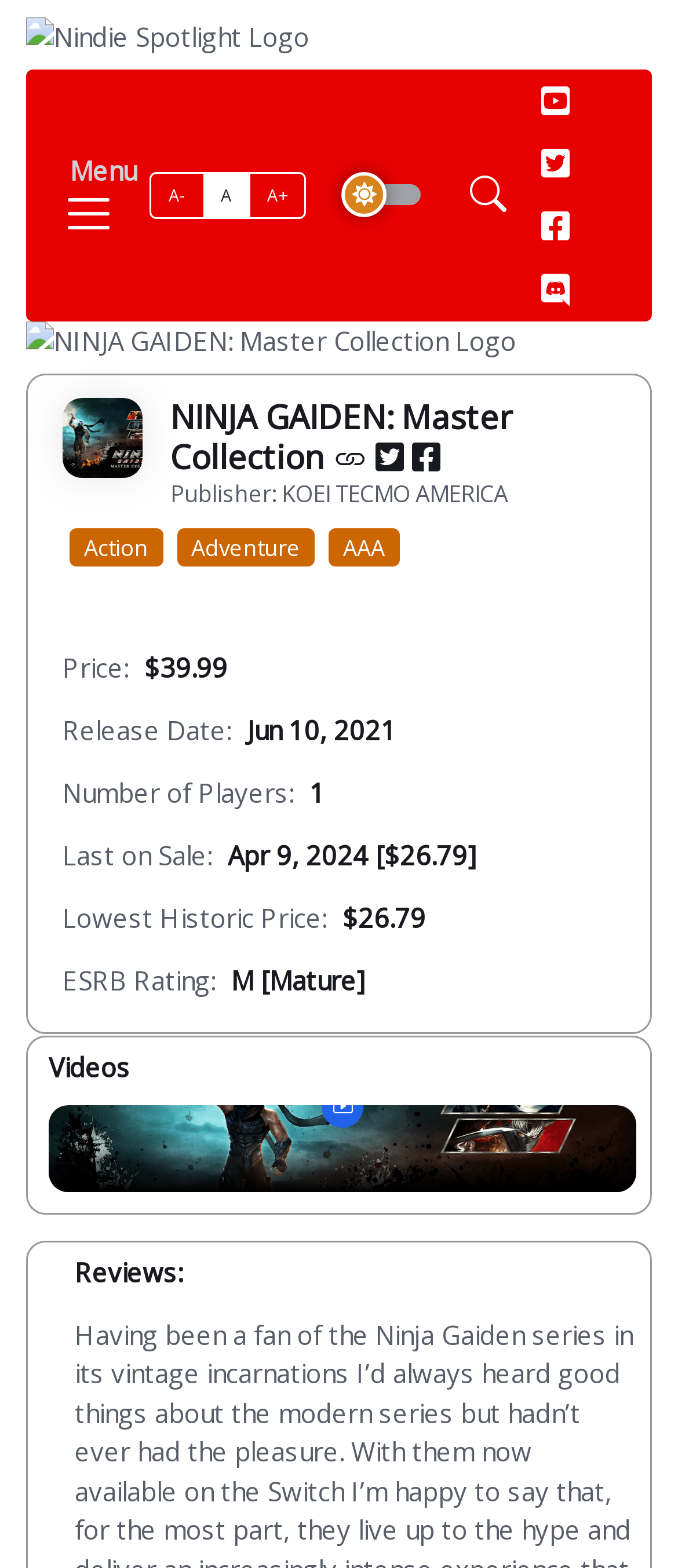What is the ESRB rating of the game?
Answer the question with a single word or phrase, referring to the image.

M [Mature]